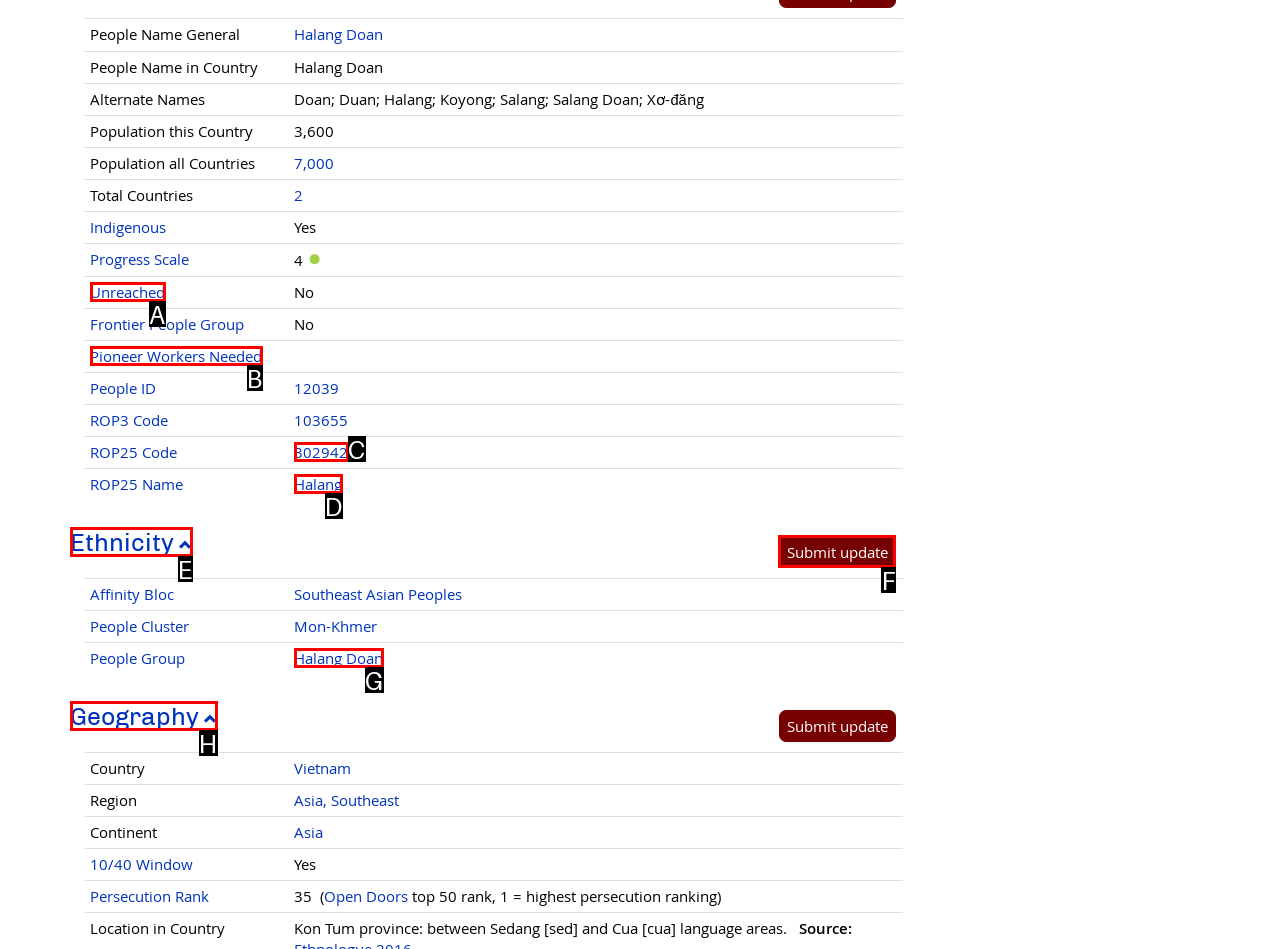Determine the HTML element that best aligns with the description: Submit update
Answer with the appropriate letter from the listed options.

F